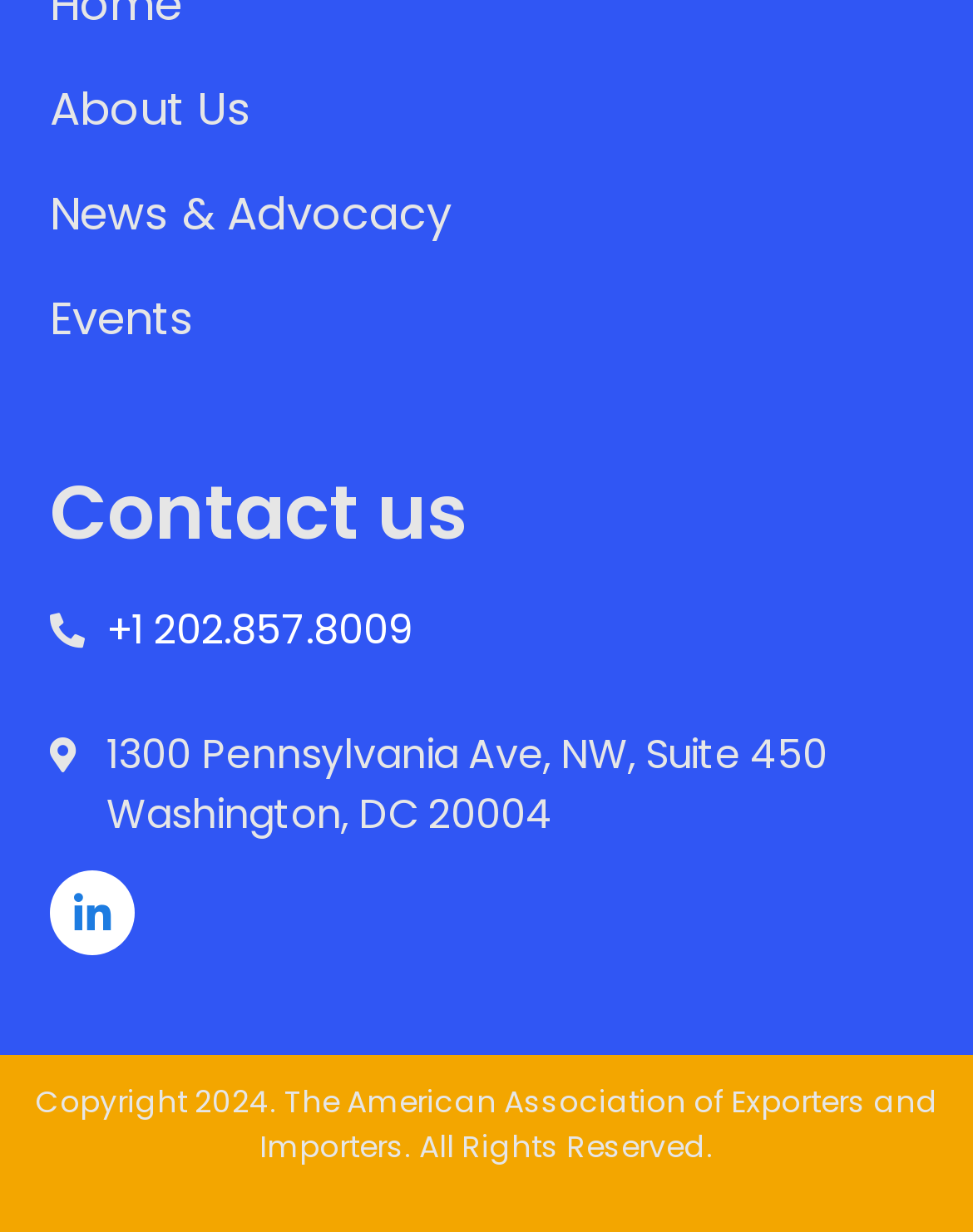What year is the copyright for?
Please interpret the details in the image and answer the question thoroughly.

I found the copyright year by looking at the StaticText element at the bottom of the page with the text 'Copyright 2024. The American Association of Exporters and Importers. All Rights Reserved.'.